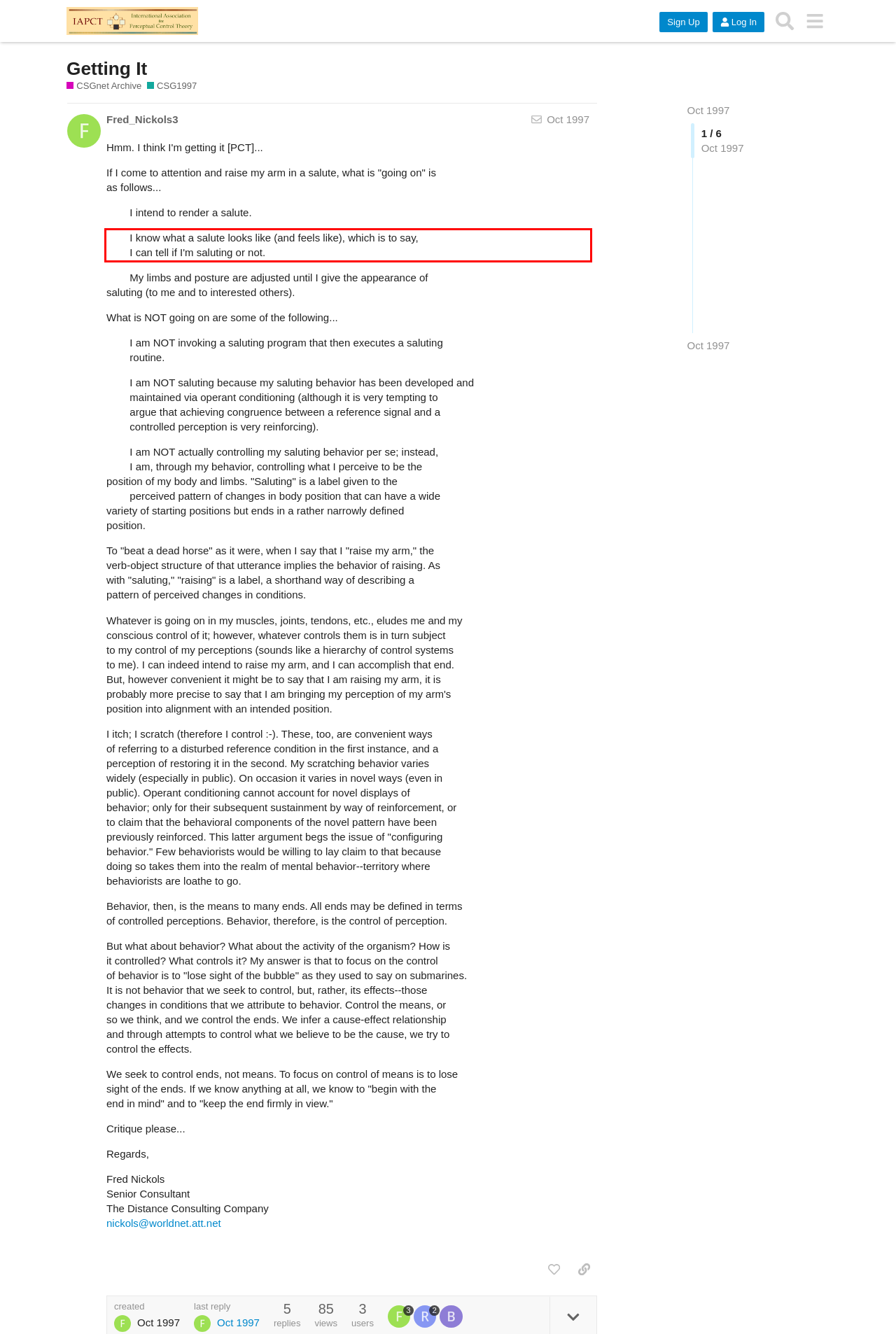Within the screenshot of the webpage, there is a red rectangle. Please recognize and generate the text content inside this red bounding box.

I know what a salute looks like (and feels like), which is to say, I can tell if I'm saluting or not.